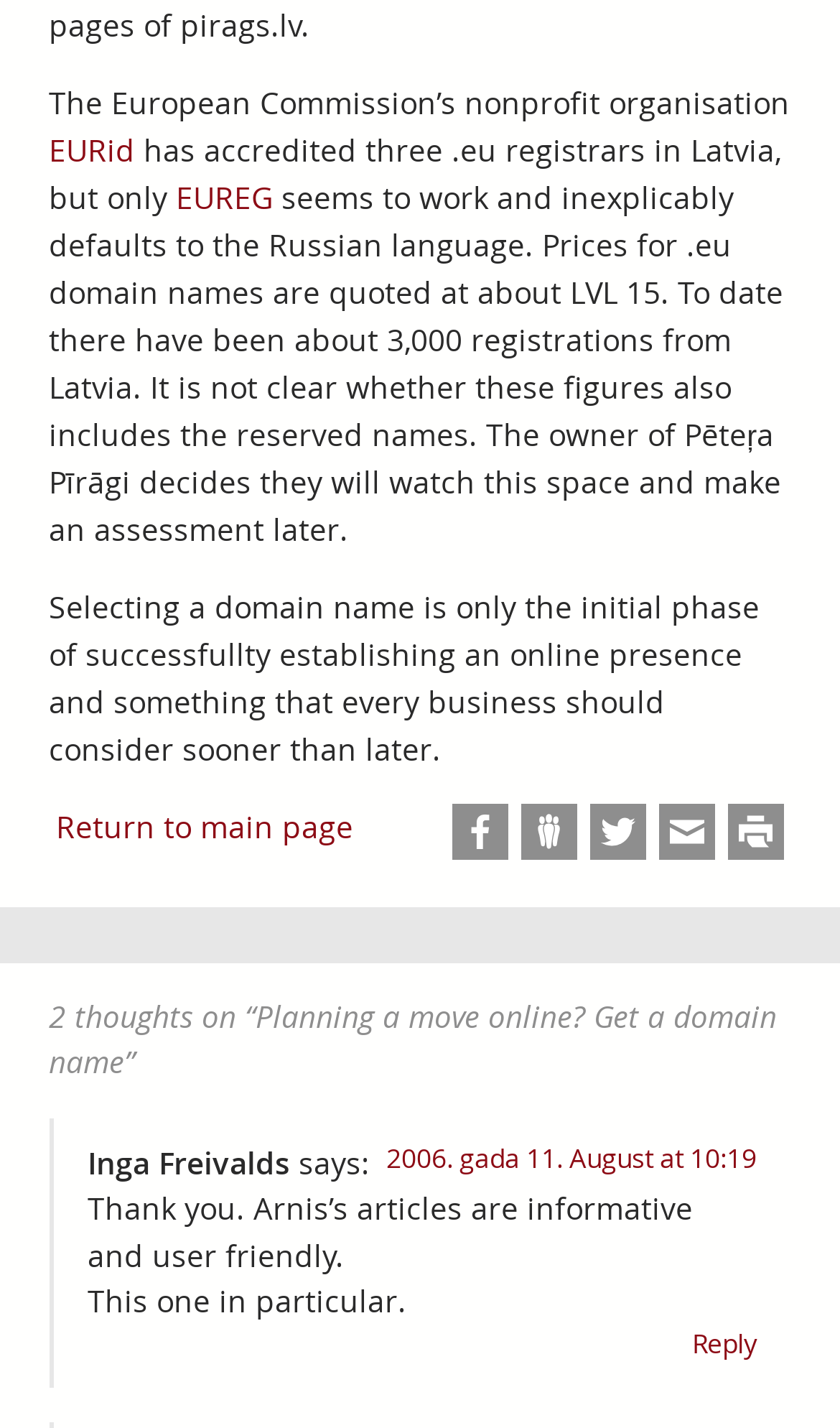Provide the bounding box for the UI element matching this description: "Return to main page".

[0.067, 0.564, 0.421, 0.592]